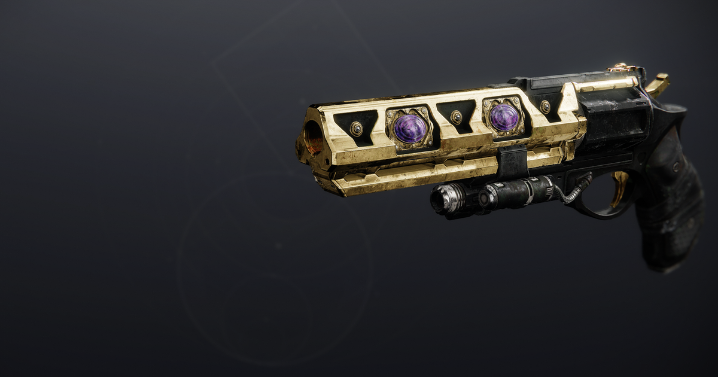What is the primary purpose of the Austringer in Destiny 2?
Analyze the image and provide a thorough answer to the question.

According to the caption, the Austringer is renowned for its competitive viability, especially in player-versus-player engagements, making it a valuable choice for skilled guardians seeking to dominate in Crucible matches.